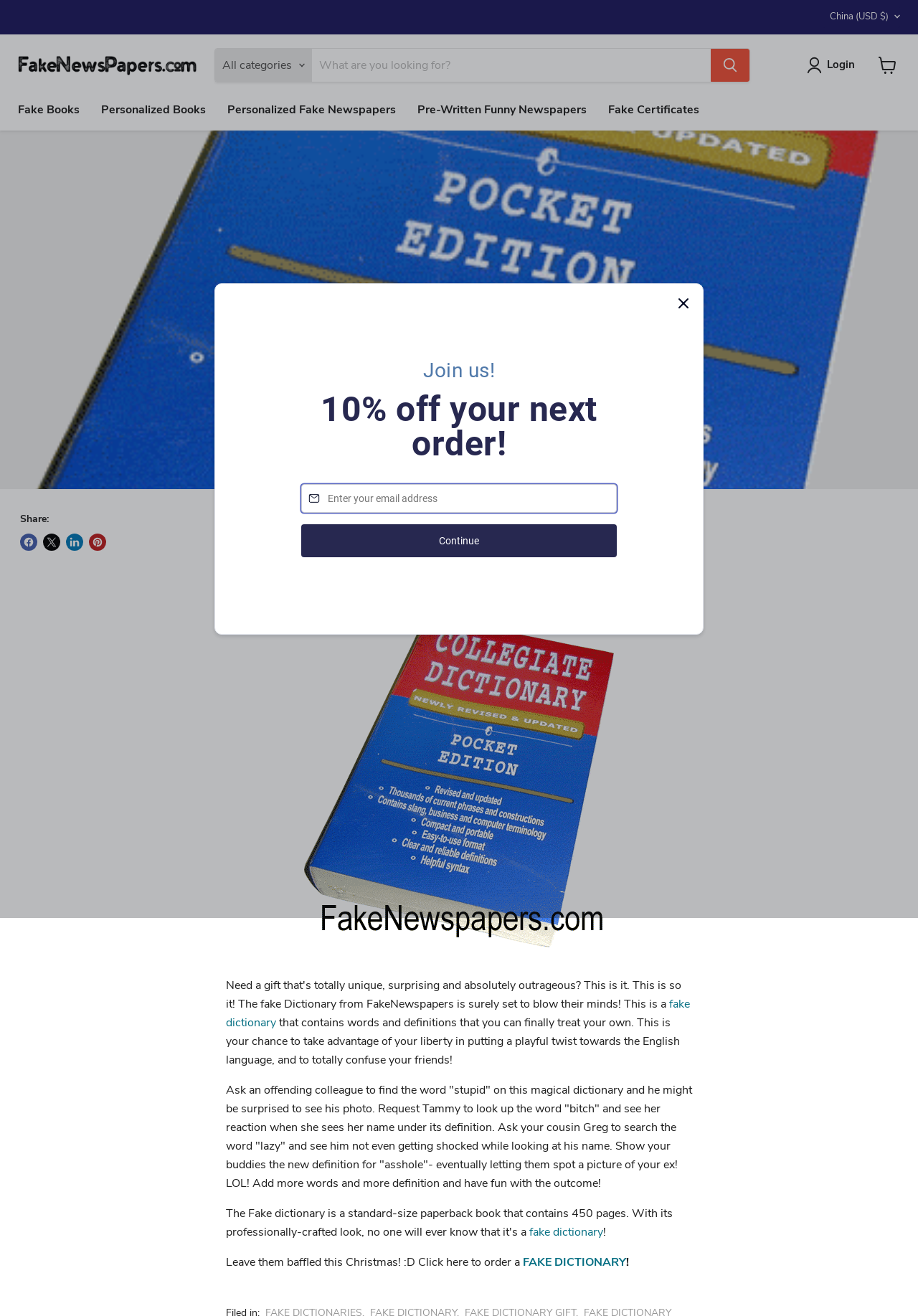Determine the bounding box coordinates for the area that needs to be clicked to fulfill this task: "View cart". The coordinates must be given as four float numbers between 0 and 1, i.e., [left, top, right, bottom].

[0.949, 0.038, 0.984, 0.062]